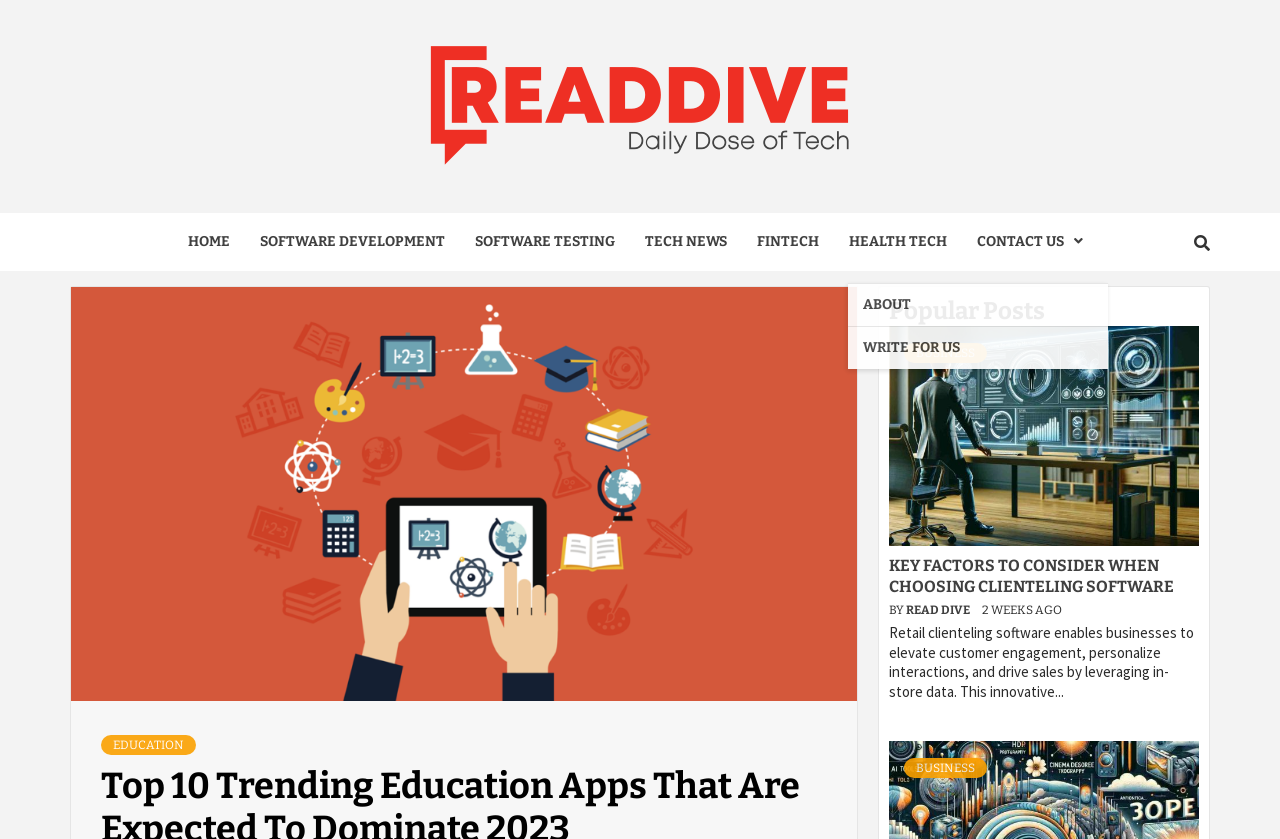Find the bounding box coordinates of the clickable element required to execute the following instruction: "View news". Provide the coordinates as four float numbers between 0 and 1, i.e., [left, top, right, bottom].

None